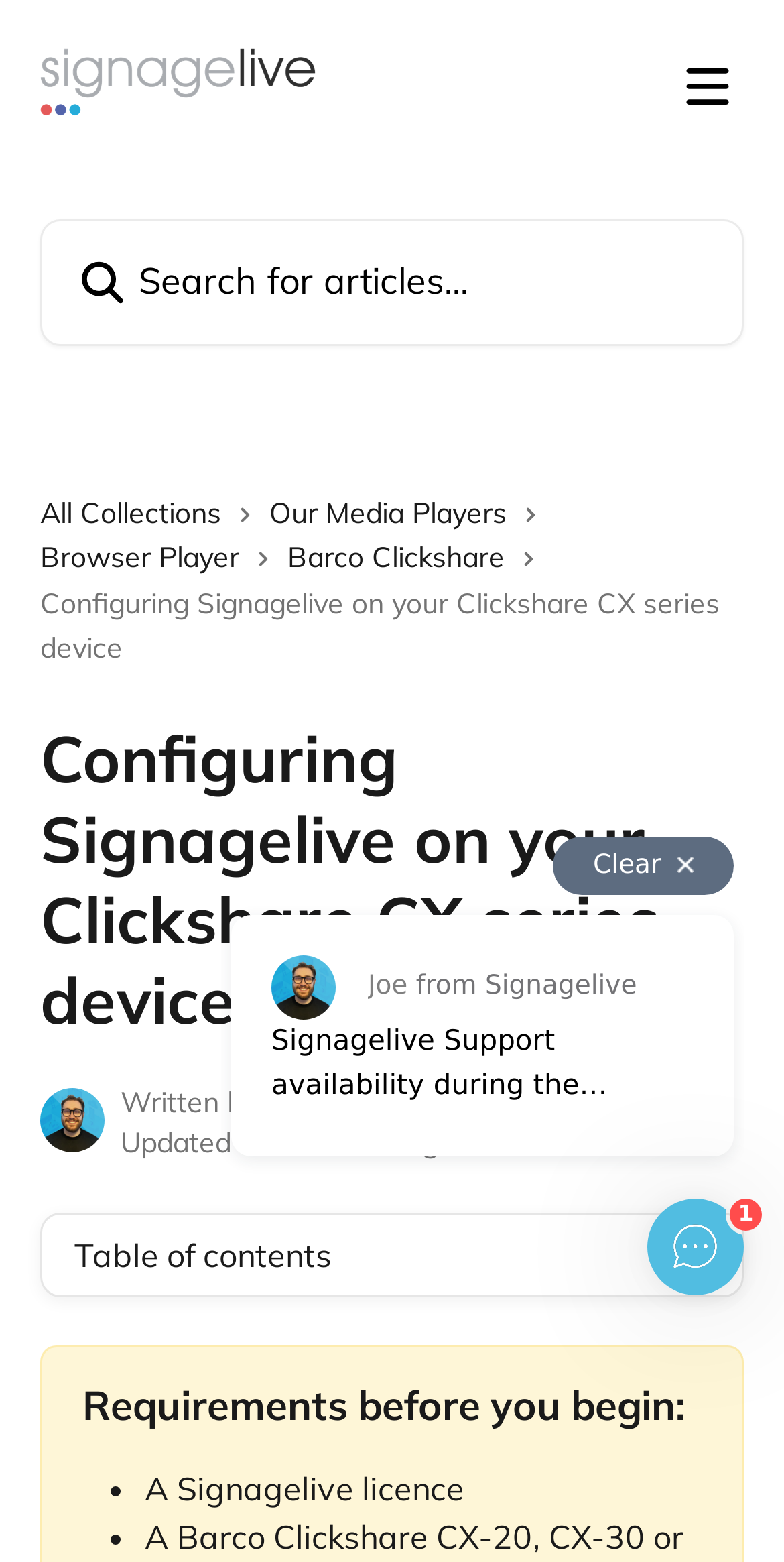Pinpoint the bounding box coordinates of the area that must be clicked to complete this instruction: "Check Table of contents".

[0.095, 0.79, 0.423, 0.816]